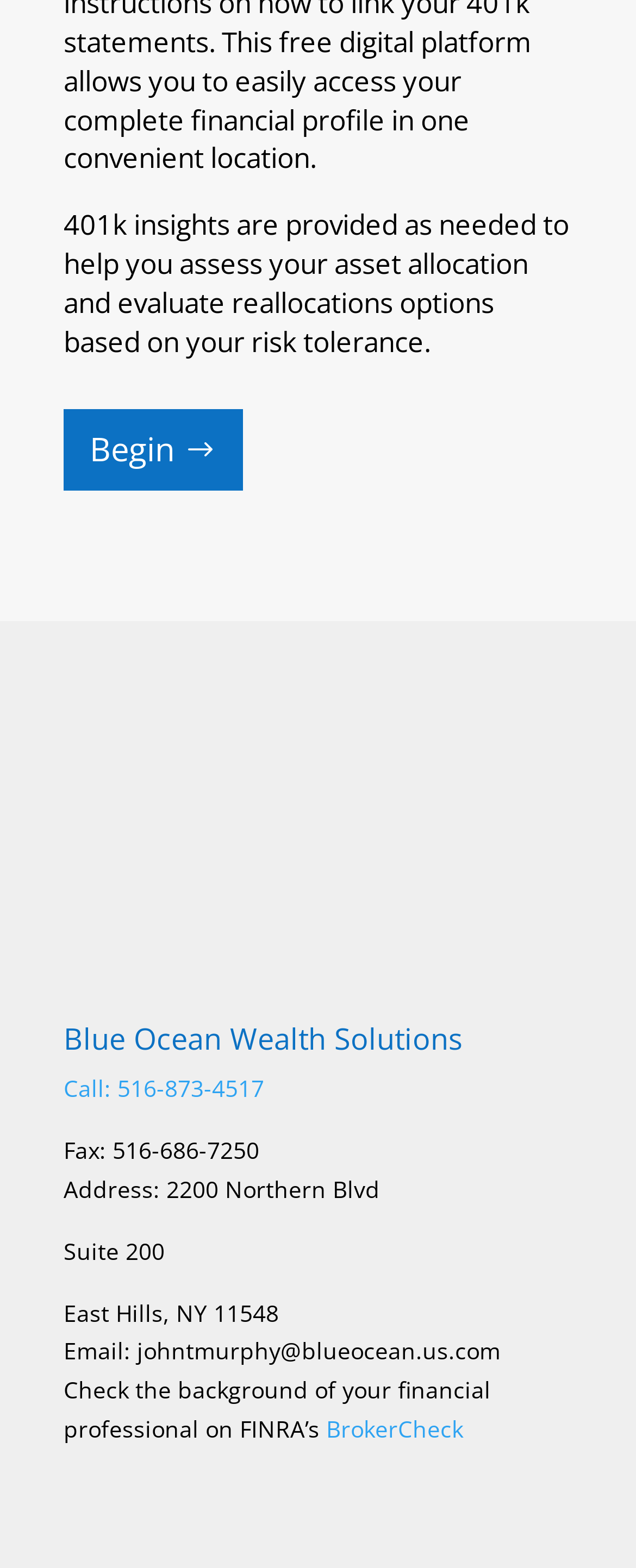What is the background check website?
Please respond to the question with a detailed and well-explained answer.

The background check website can be found in the link element with the text 'BrokerCheck' at the bottom of the webpage, which is mentioned as a way to check the background of a financial professional.